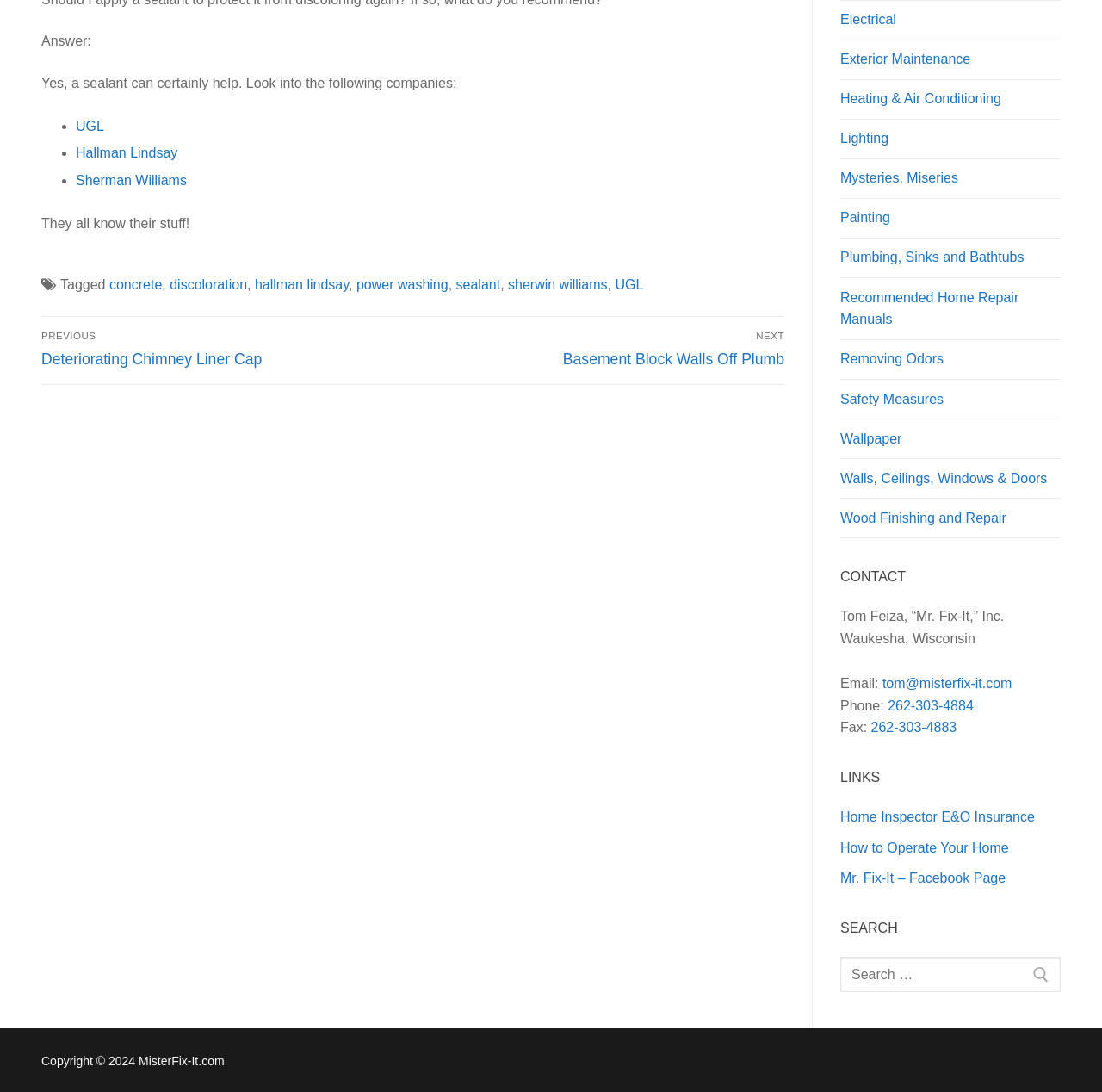Identify the bounding box for the described UI element: "sherwin williams".

[0.461, 0.254, 0.551, 0.268]